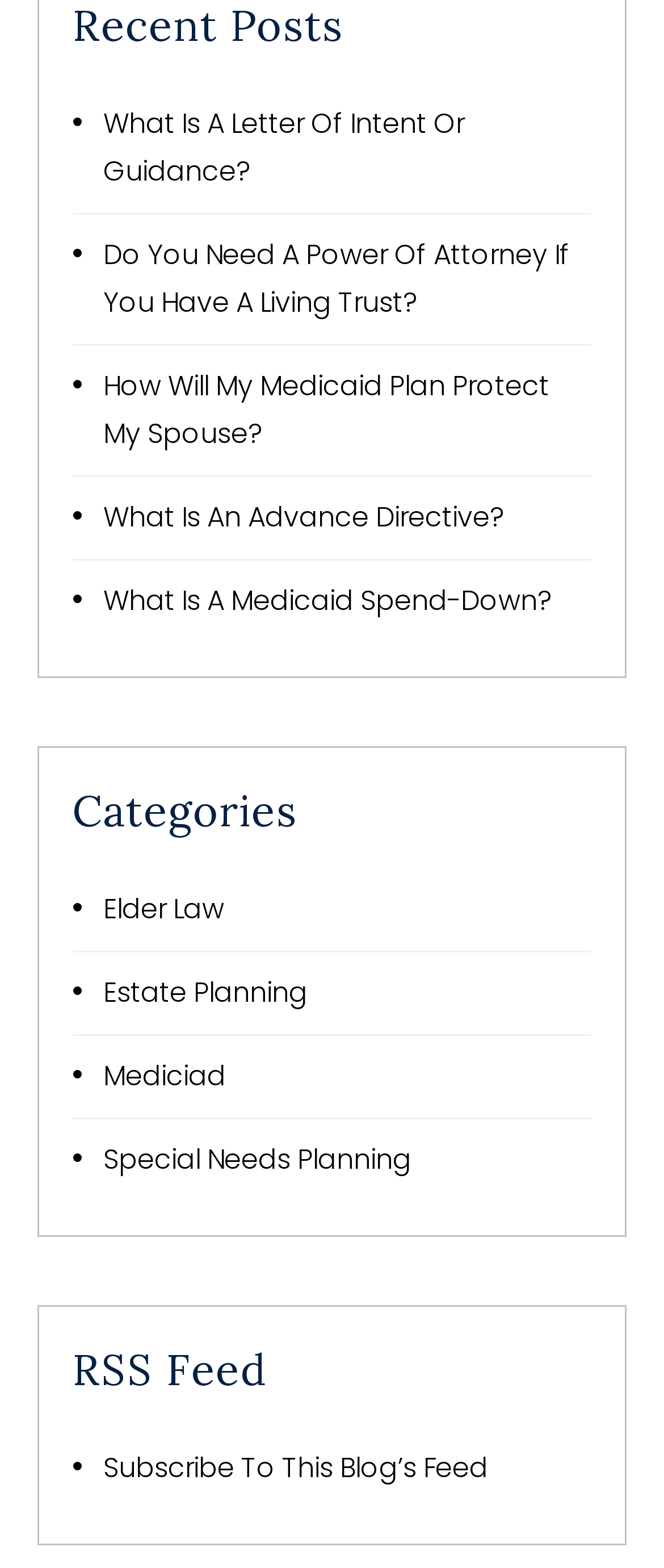Locate the bounding box coordinates of the element that should be clicked to execute the following instruction: "Subscribe to this blog's feed".

[0.11, 0.911, 0.89, 0.963]